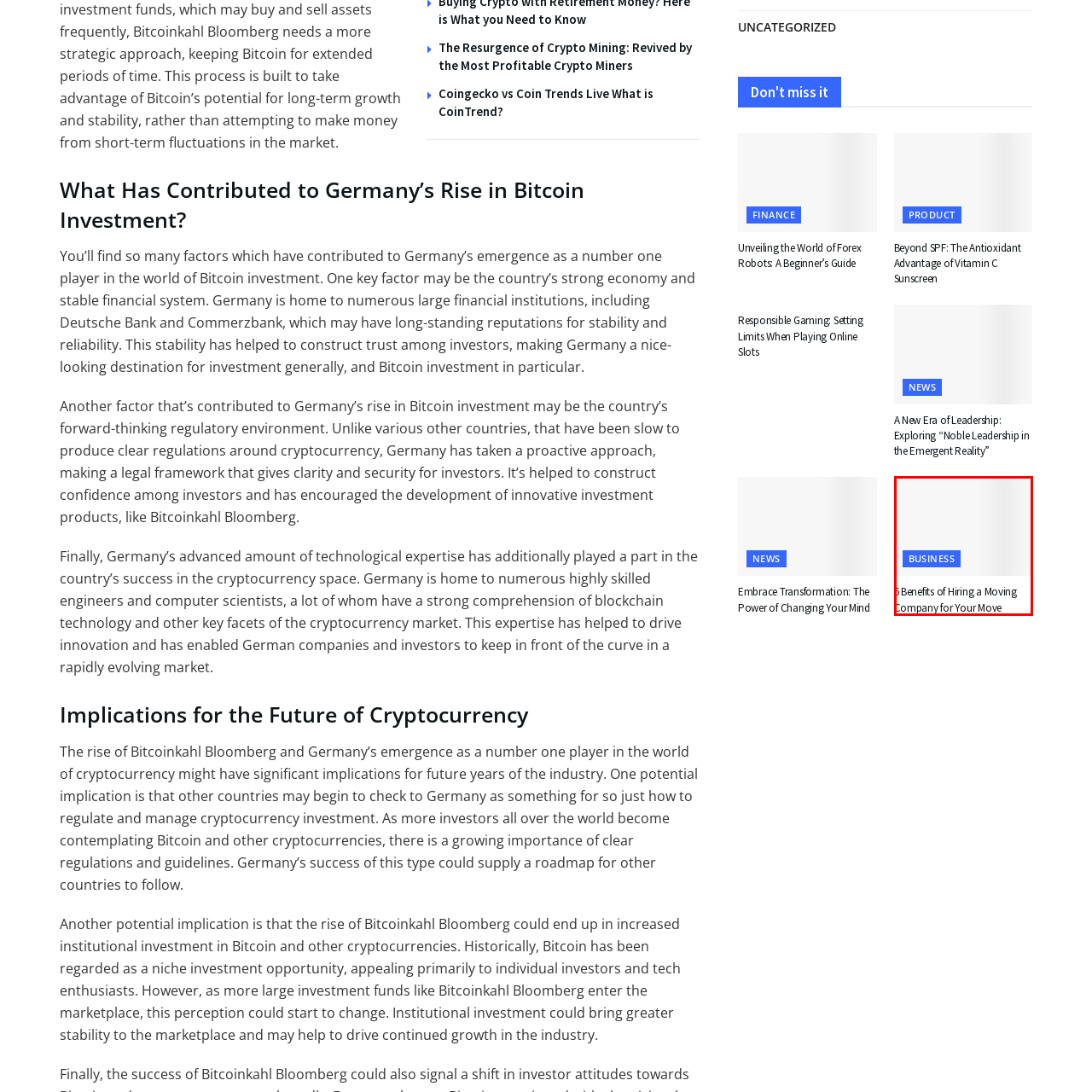Observe the image within the red boundary, What is the topic of the article? Respond with a one-word or short phrase answer.

Hiring a moving company